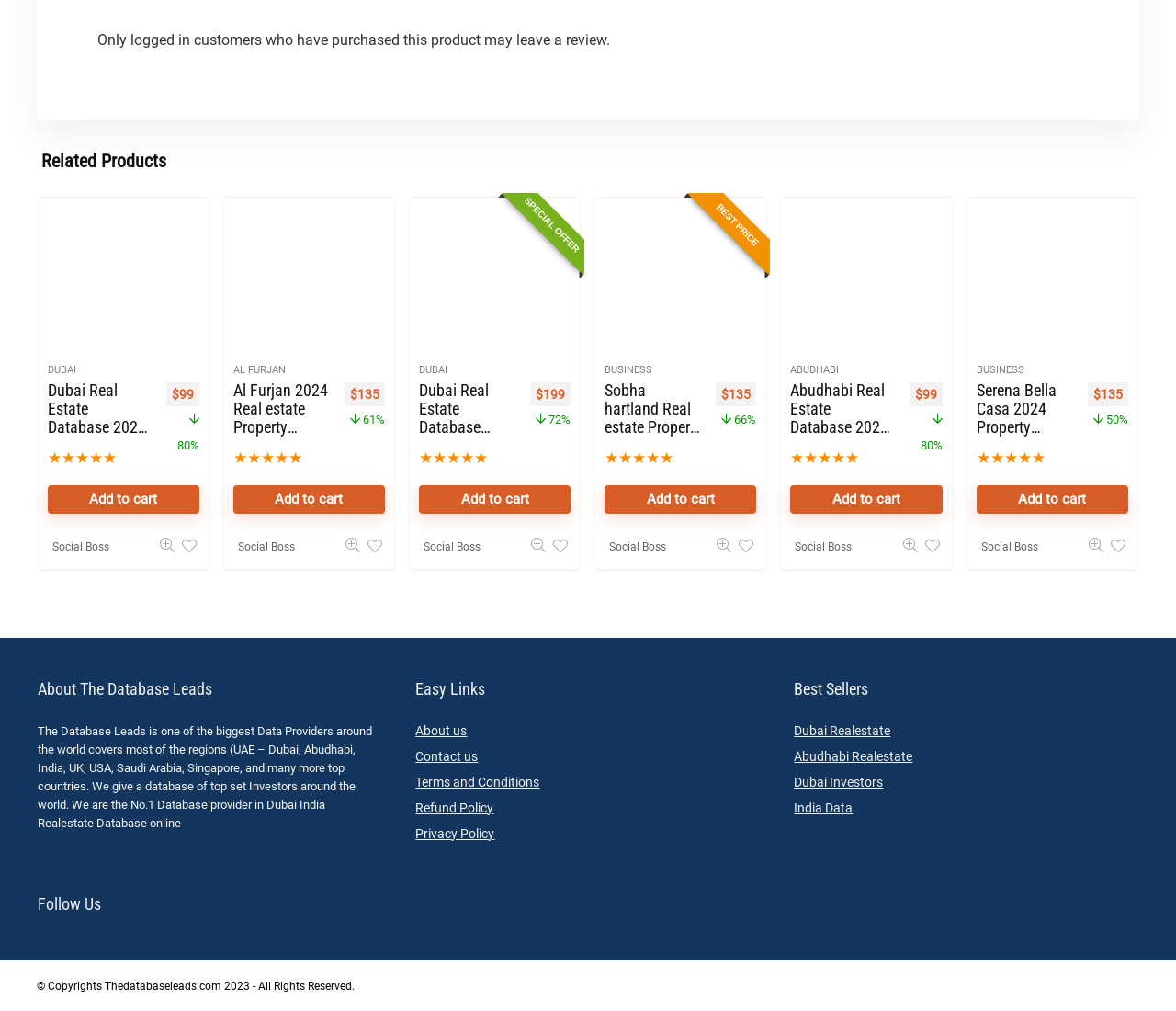Please find and report the bounding box coordinates of the element to click in order to perform the following action: "Learn about 'The Database Leads'". The coordinates should be expressed as four float numbers between 0 and 1, in the format [left, top, right, bottom].

[0.032, 0.672, 0.18, 0.691]